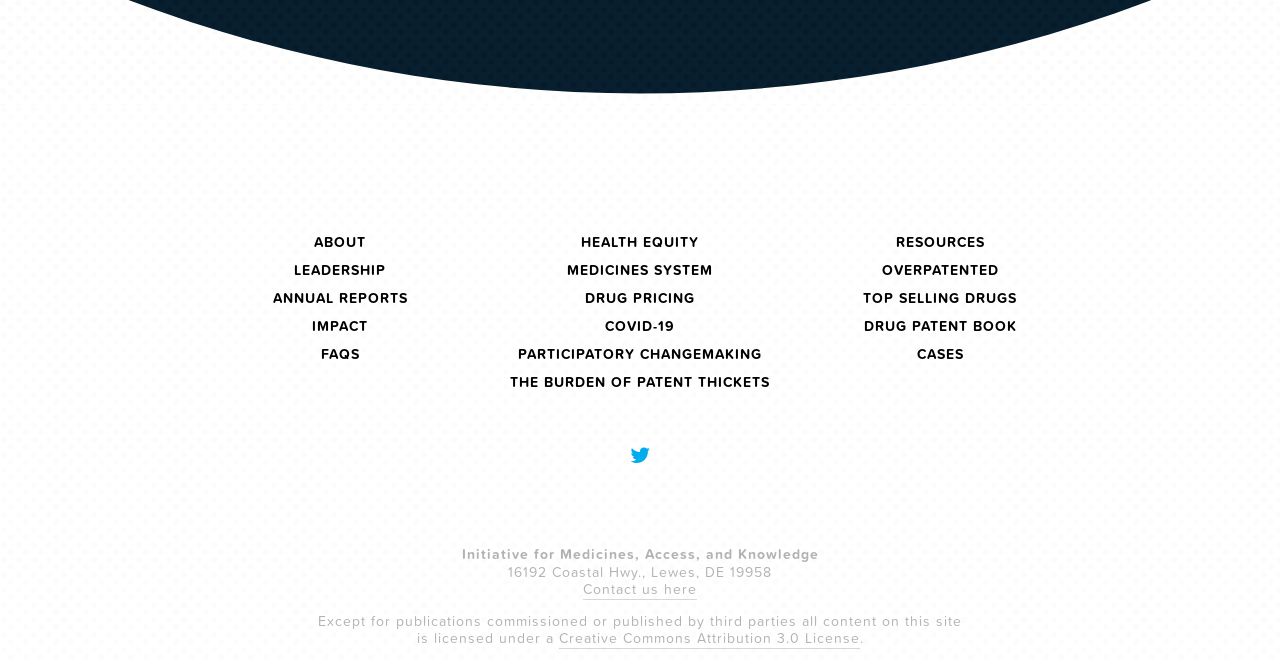What type of resources are provided by the organization?
Provide a detailed and well-explained answer to the question.

The organization provides resources related to medicines system, drug pricing, and other health-related topics, as indicated by the links 'MEDICINES SYSTEM', 'DRUG PRICING', and others.